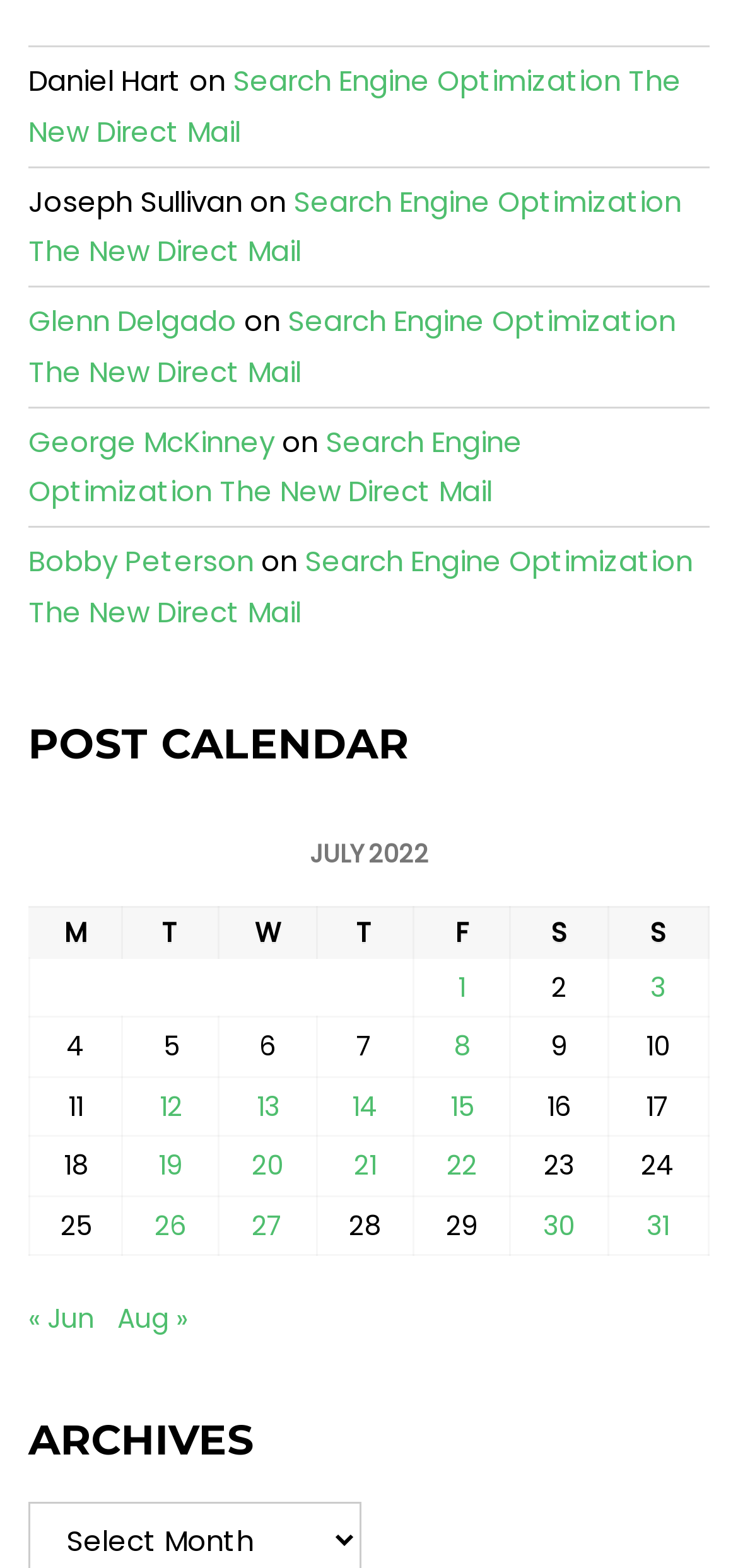What is the title of the post on July 1, 2022?
Based on the content of the image, thoroughly explain and answer the question.

The title of the post on July 1, 2022 can be found in the grid cell corresponding to that date, which contains a link with the text 'Posts published on July 1, 2022'.